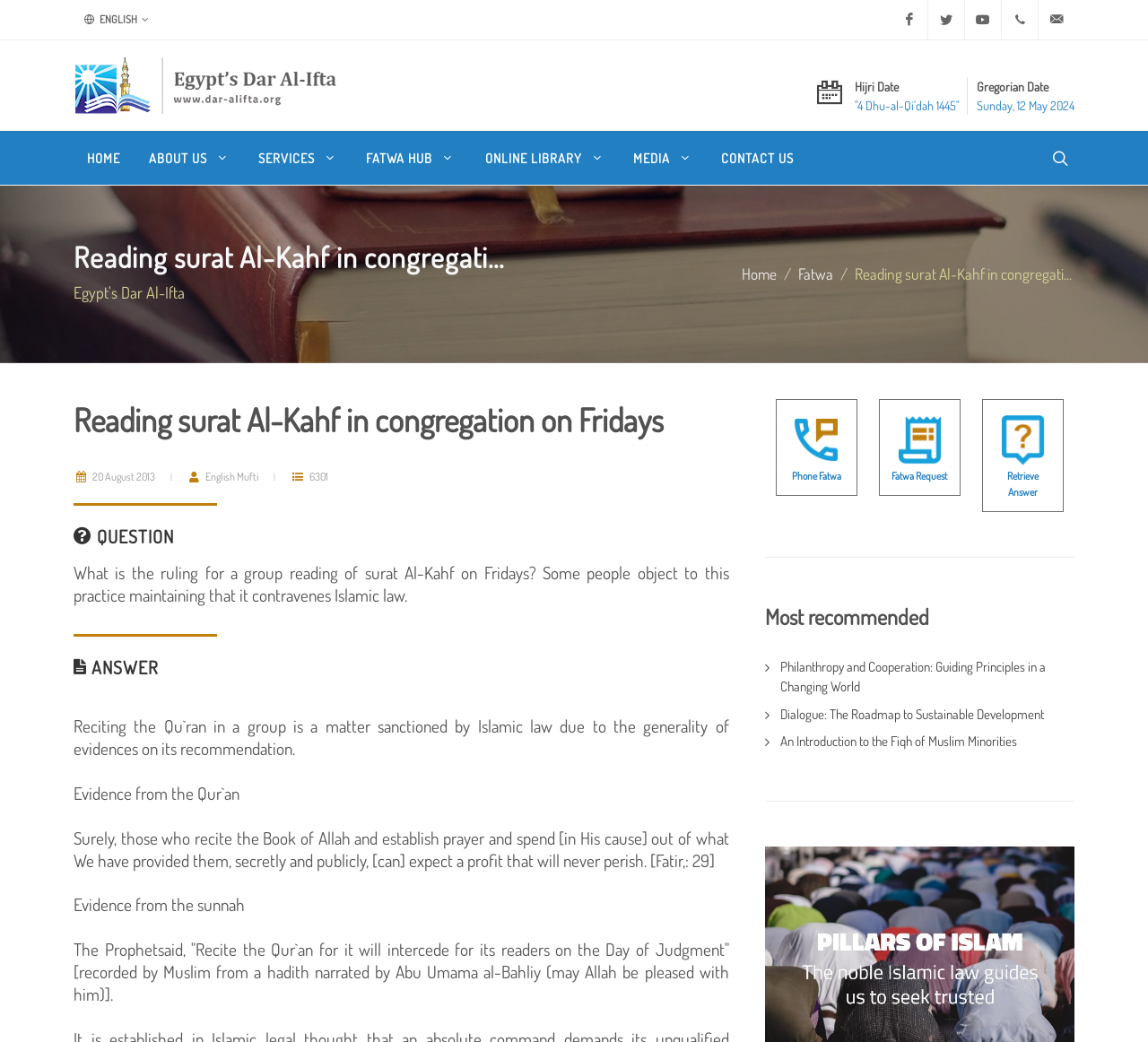What is the name of the organization?
From the image, respond with a single word or phrase.

Egypt's Dar Al-Ifta